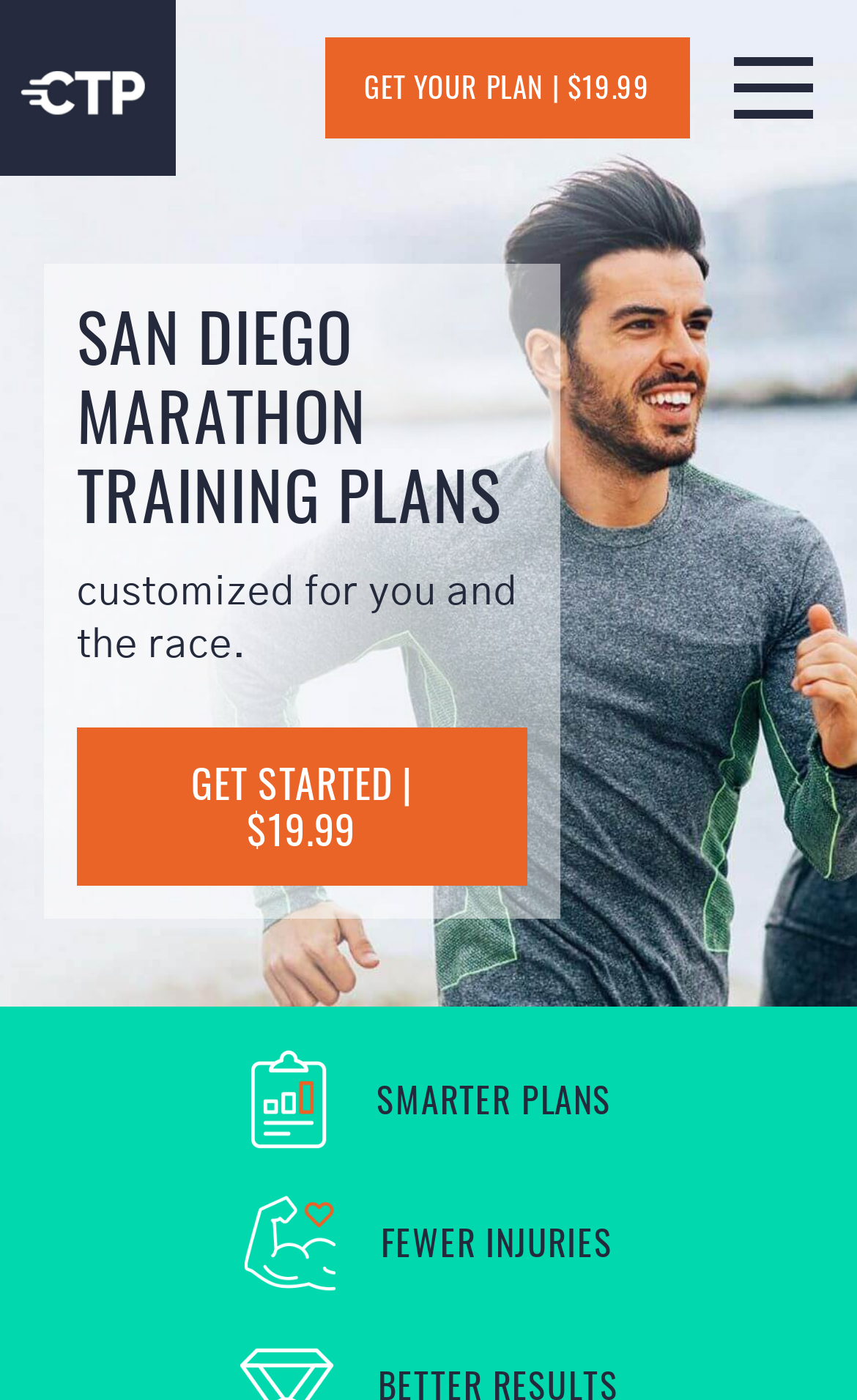Please predict the bounding box coordinates (top-left x, top-left y, bottom-right x, bottom-right y) for the UI element in the screenshot that fits the description: get started | $19.99

[0.09, 0.519, 0.614, 0.633]